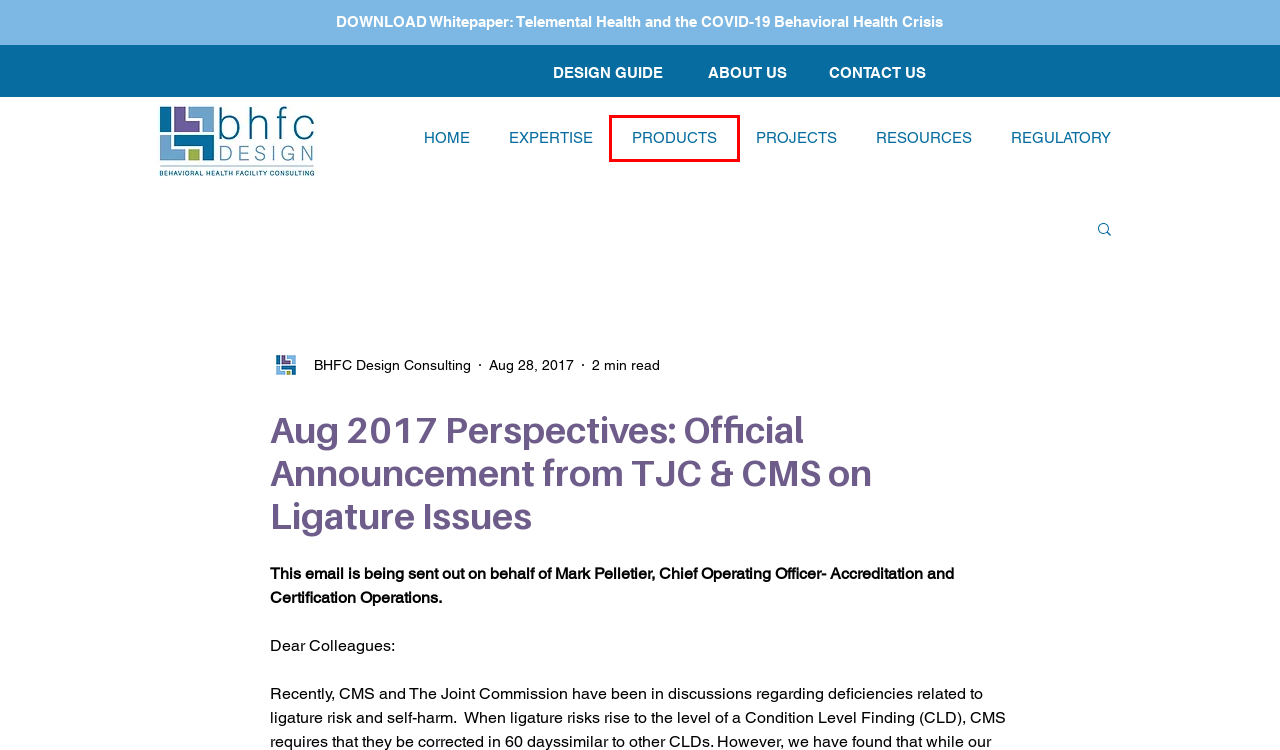Evaluate the webpage screenshot and identify the element within the red bounding box. Select the webpage description that best fits the new webpage after clicking the highlighted element. Here are the candidates:
A. BHFC Design Consulting | Behavioral Health Facility Consulting
B. Projects | BHFC Design Consulting
C. West Springs Hospital | Projects | BHFC Design Consulting
D. About Us | BHFC Design Consulting
E. Products | BHFC Design Consulting
F. Regulatory | BHFC Design Consulting
G. Whitepaper: Telemental Health and the COVID-19 Behavioral Health Crisis
H. Services & Expertise | BHFC Design Consulting

E